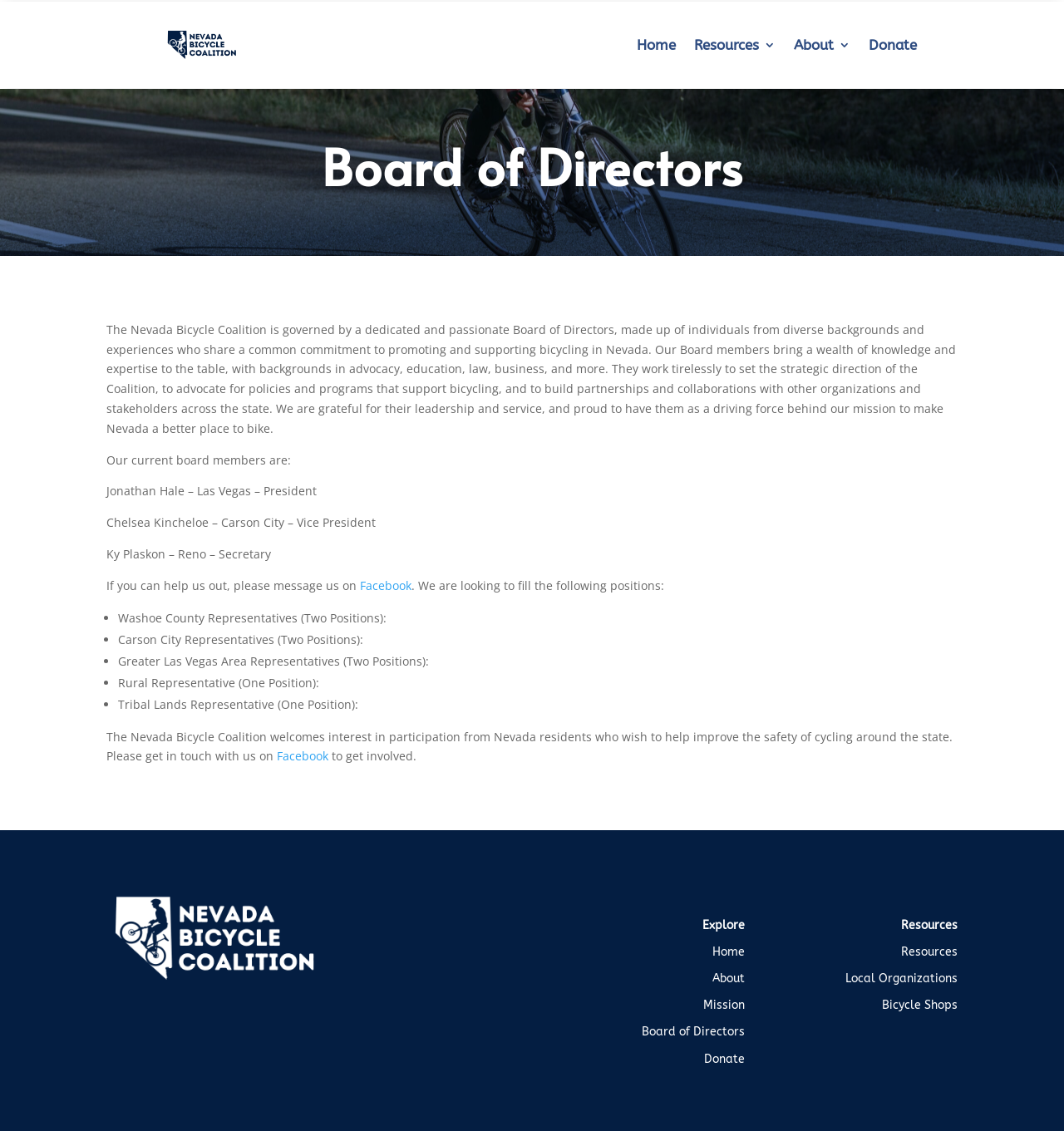What is the purpose of the Board of Directors?
Please describe in detail the information shown in the image to answer the question.

The answer can be found in the article section of the webpage, where it describes the role of the Board of Directors. The Board members work tirelessly to set the strategic direction of the Coalition, to advocate for policies and programs that support bicycling, and to build partnerships and collaborations with other organizations and stakeholders across the state.